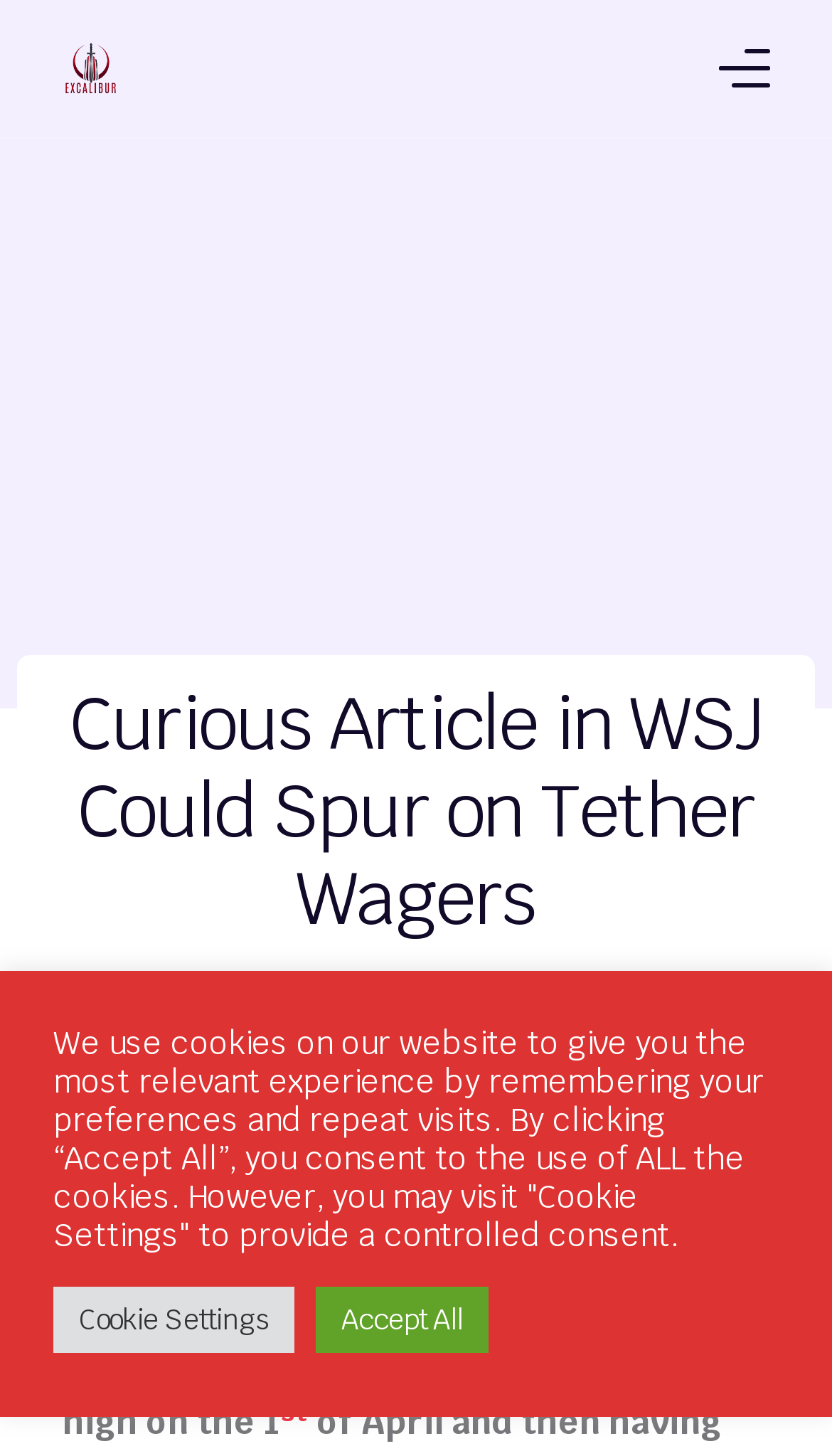What is the position of the 'Login' link?
Look at the image and respond with a one-word or short-phrase answer.

Middle right